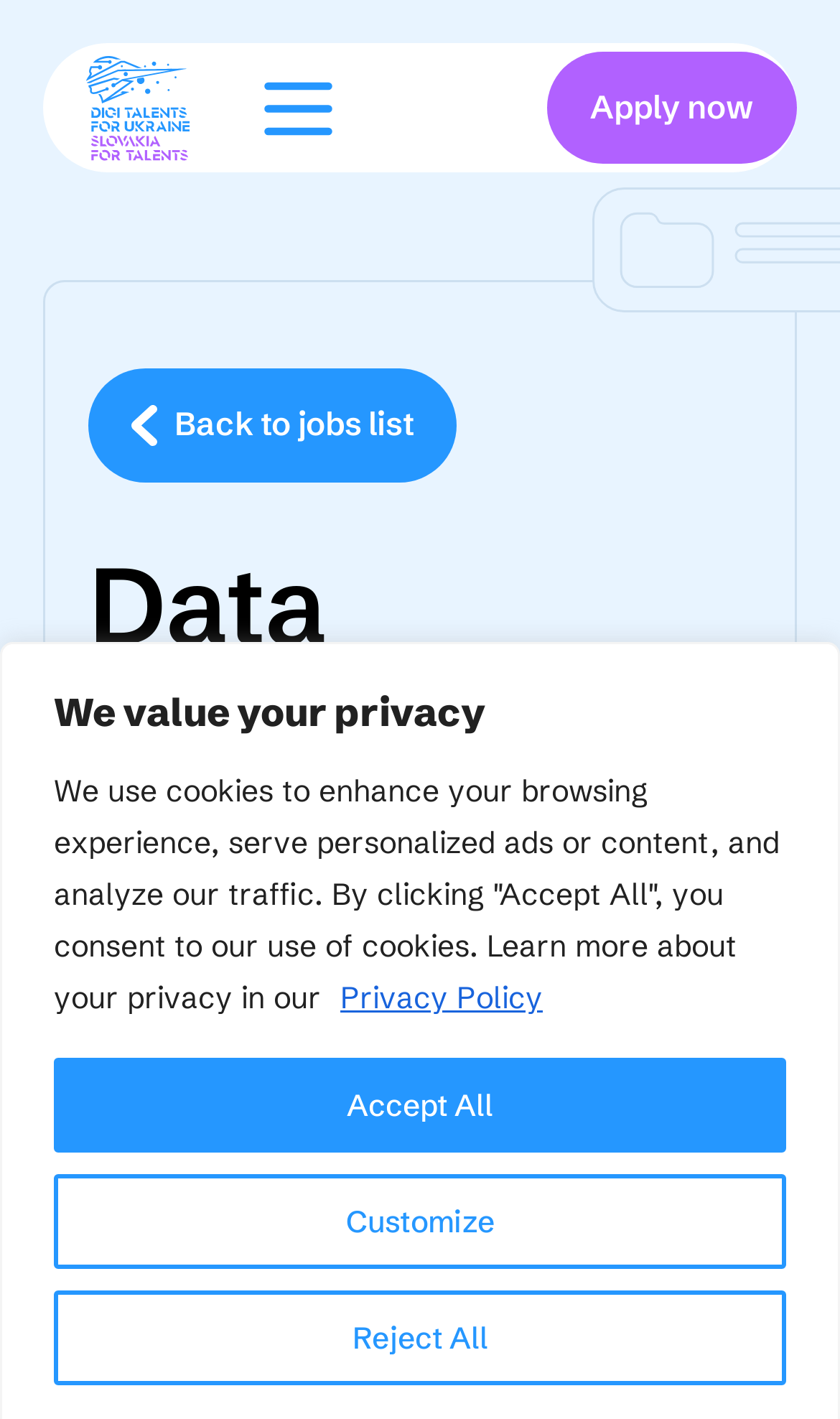Please specify the bounding box coordinates of the clickable section necessary to execute the following command: "Click the Apply now button".

[0.651, 0.036, 0.949, 0.116]